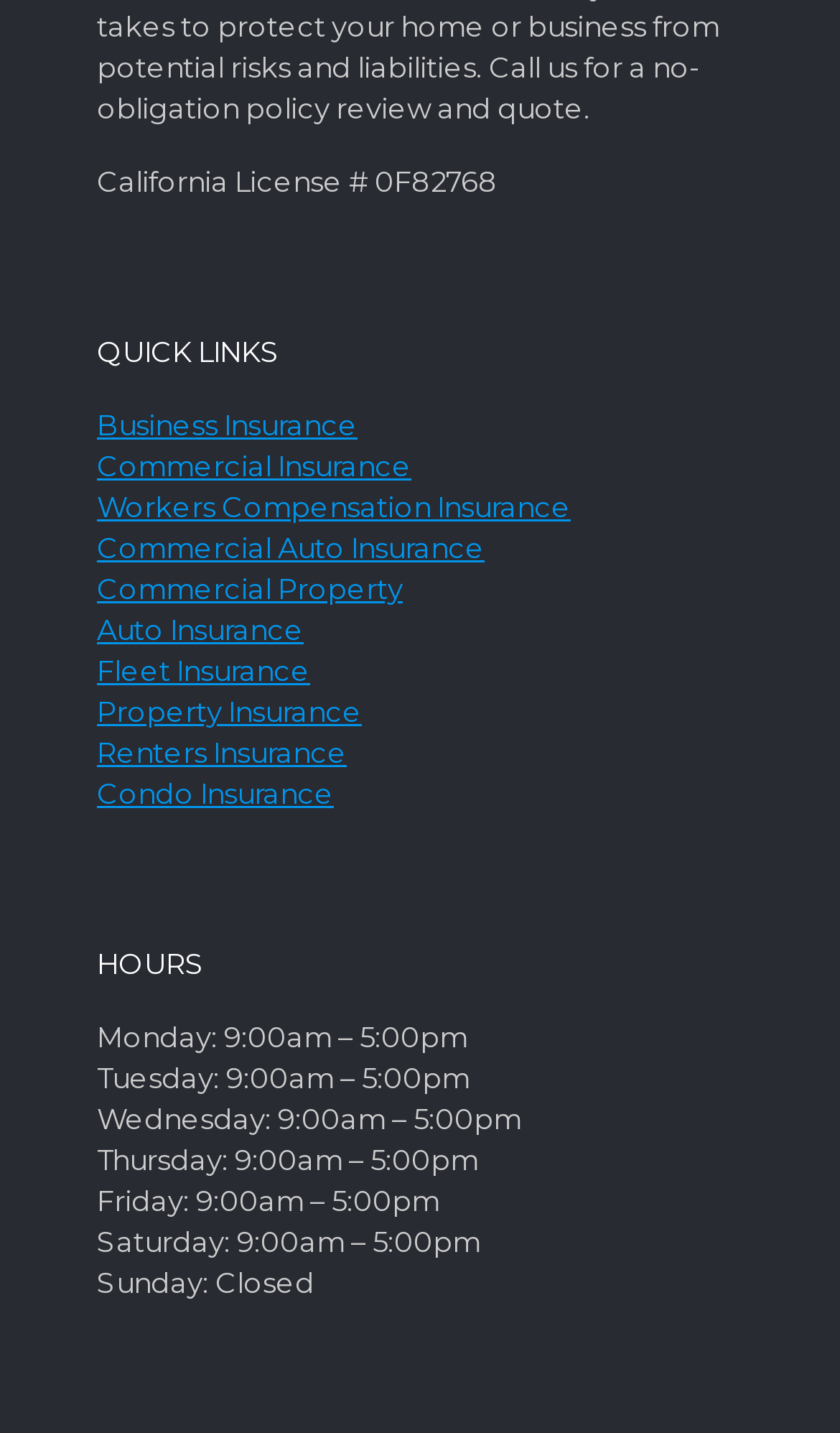Could you find the bounding box coordinates of the clickable area to complete this instruction: "Check hours on Wednesday"?

[0.115, 0.768, 0.621, 0.792]